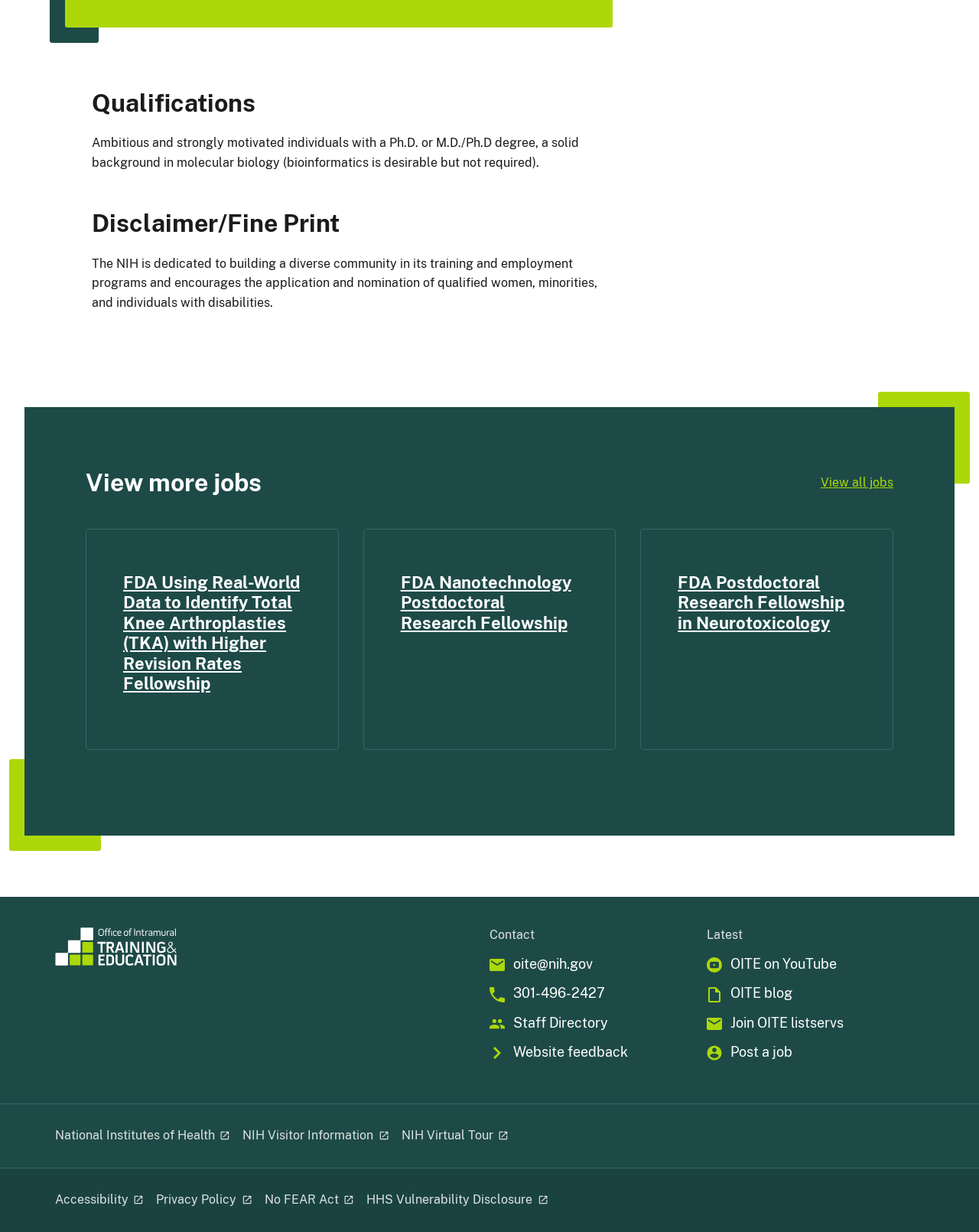Using the given element description, provide the bounding box coordinates (top-left x, top-left y, bottom-right x, bottom-right y) for the corresponding UI element in the screenshot: Pope John Paul III

None